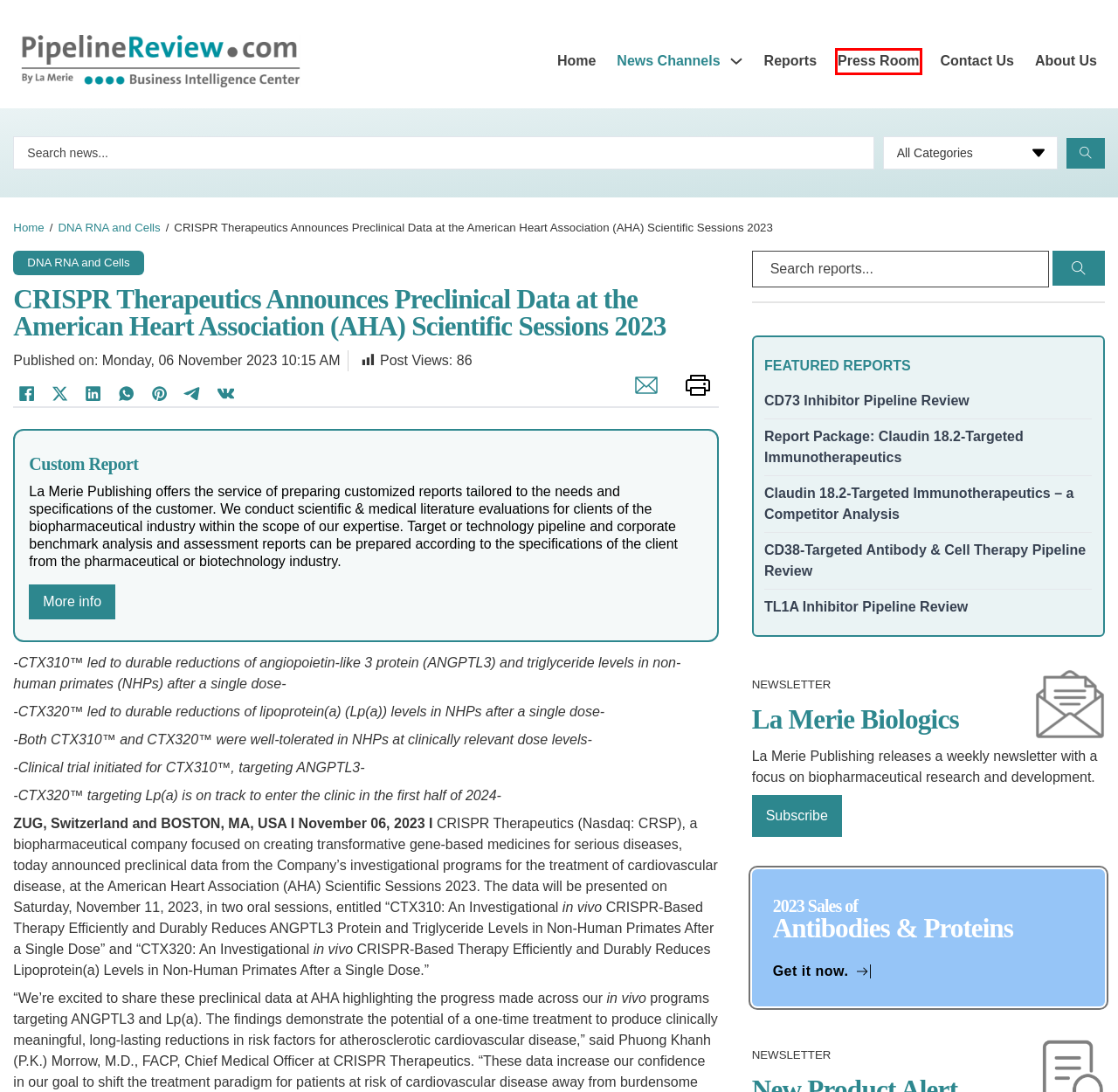You are given a screenshot of a webpage within which there is a red rectangle bounding box. Please choose the best webpage description that matches the new webpage after clicking the selected element in the bounding box. Here are the options:
A. Reports - Pipelinereview
B. CD73 Inhibitor Pipeline Review - La Merie
C. Free Newsletter from La Merie Publishing
D. Press room - Pipelinereview
E. Custom Reports by La Merie Publishing
F. Contact Us - Pipelinereview
G. DNA RNA and Cells - Pipelinereview
H. About Us - Pipelinereview

D